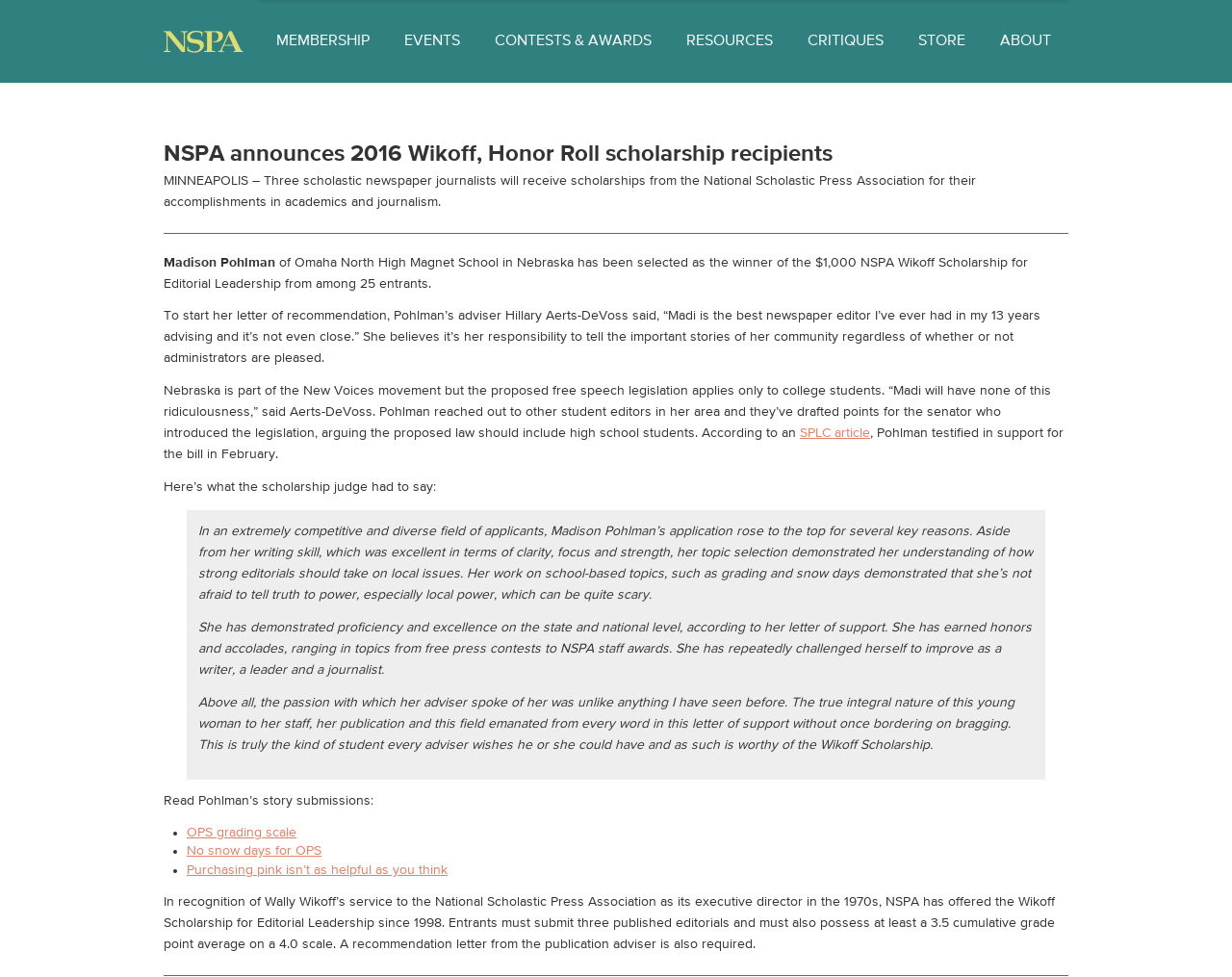Please provide a one-word or phrase answer to the question: 
What is the minimum cumulative grade point average required for the Wikoff Scholarship?

3.5